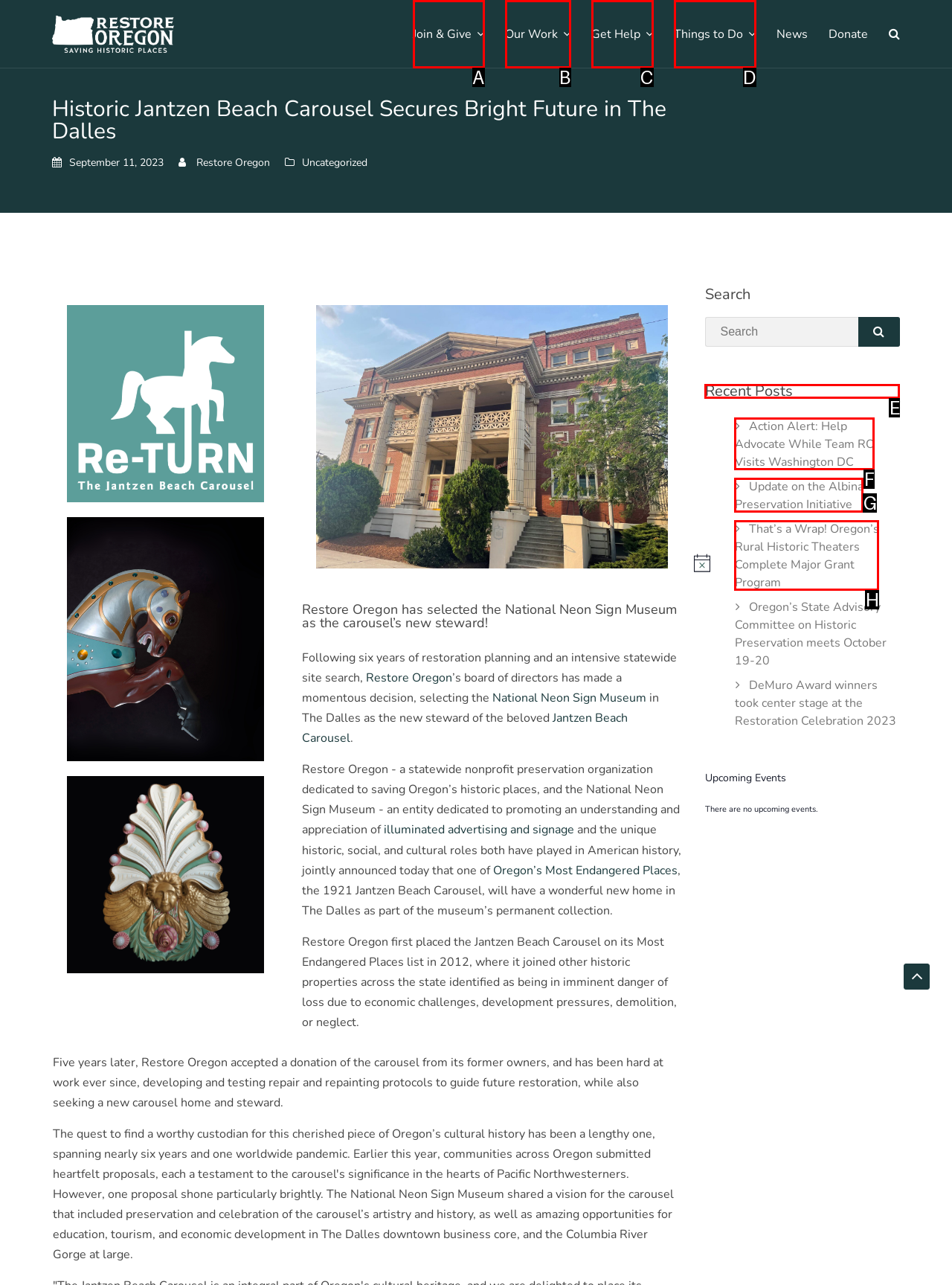Among the marked elements in the screenshot, which letter corresponds to the UI element needed for the task: Read the 'Recent Posts'?

E